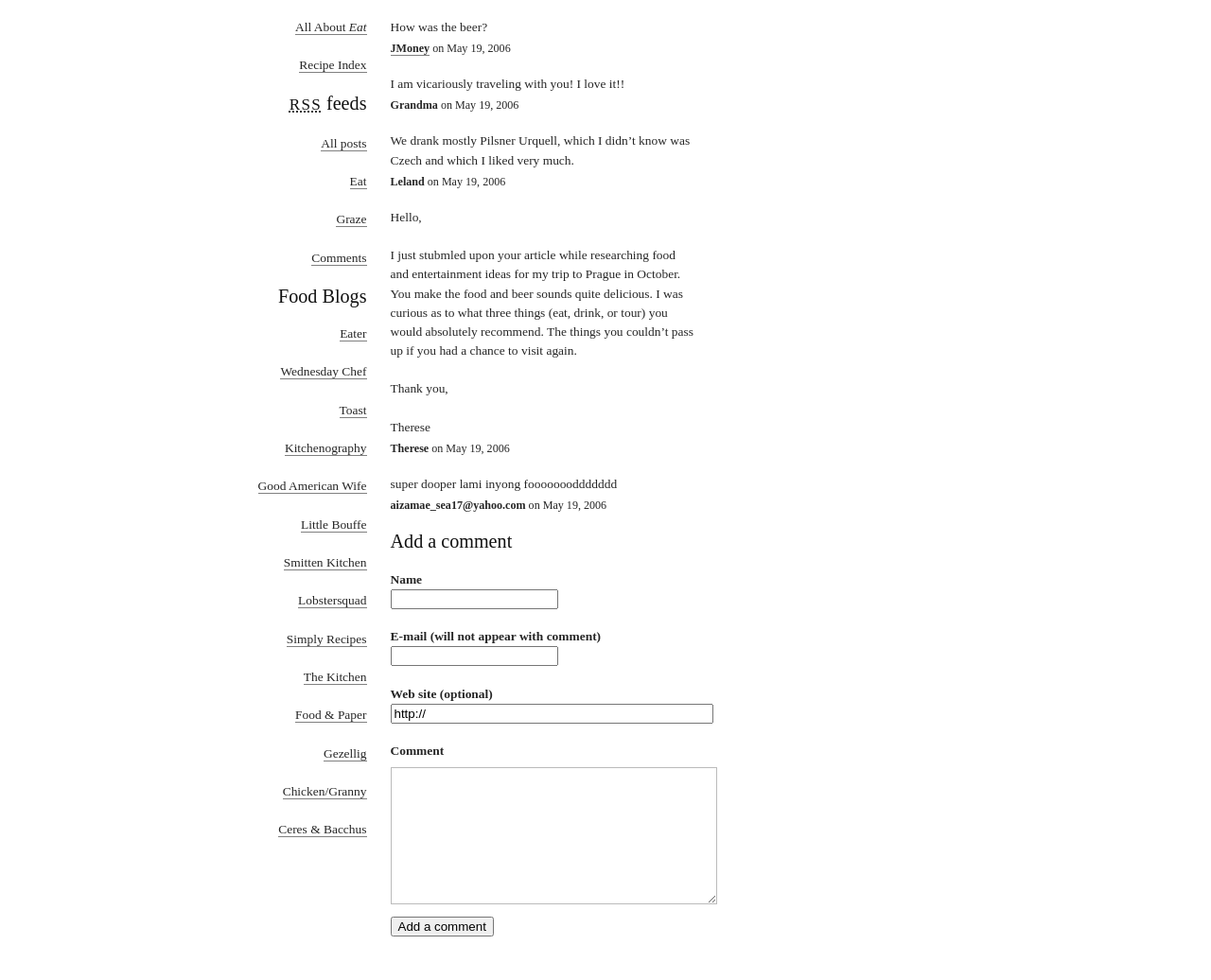What is the purpose of the 'Add a comment' section?
Please provide a detailed and comprehensive answer to the question.

The 'Add a comment' section is located at the bottom of the webpage. It consists of text fields for 'Name', 'E-mail', and 'Web site', as well as a text box for the comment itself. The purpose of this section is to allow users to leave a comment on the blog post.